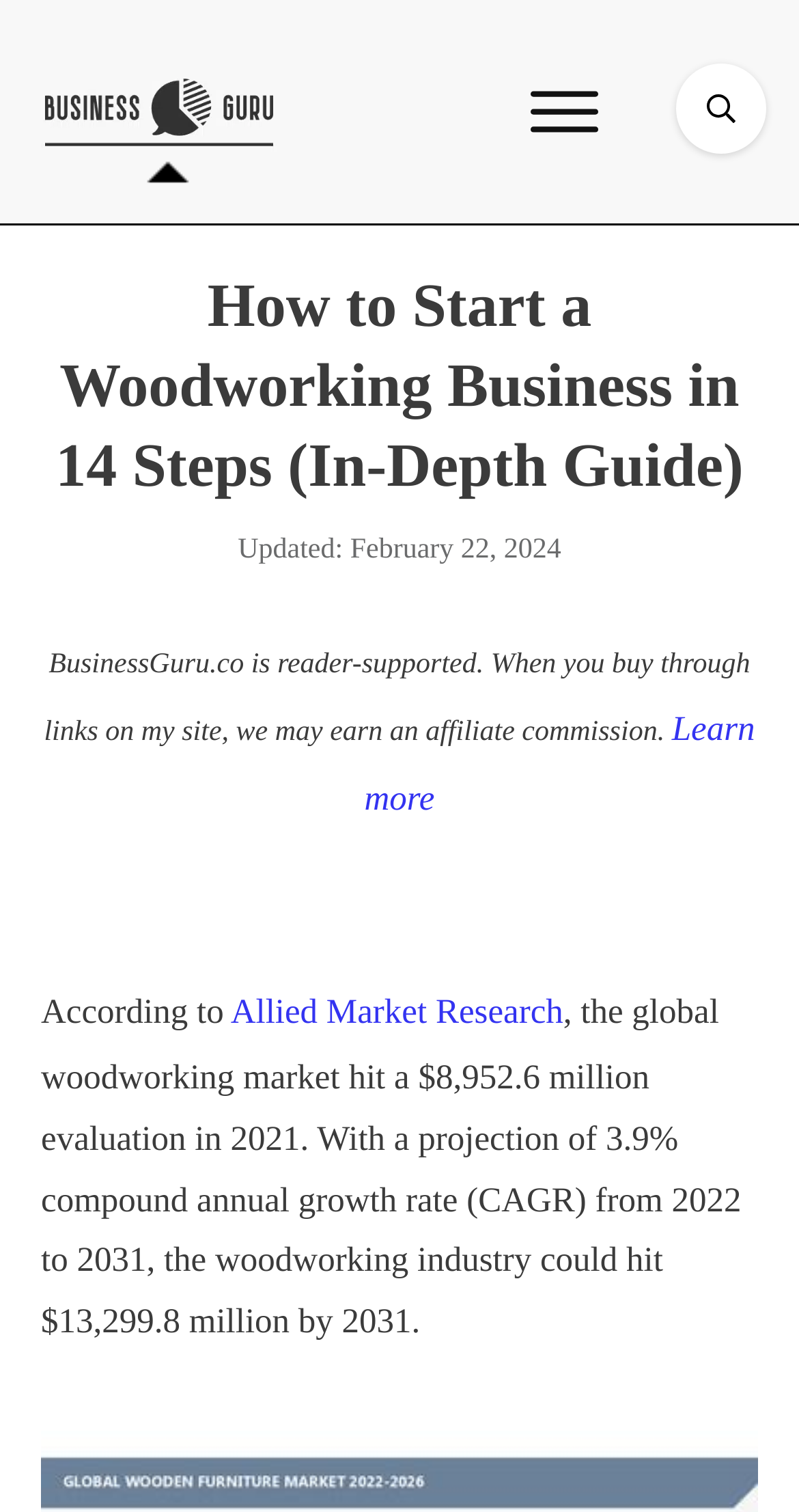Determine the bounding box coordinates for the UI element with the following description: "Learn more". The coordinates should be four float numbers between 0 and 1, represented as [left, top, right, bottom].

[0.456, 0.469, 0.945, 0.541]